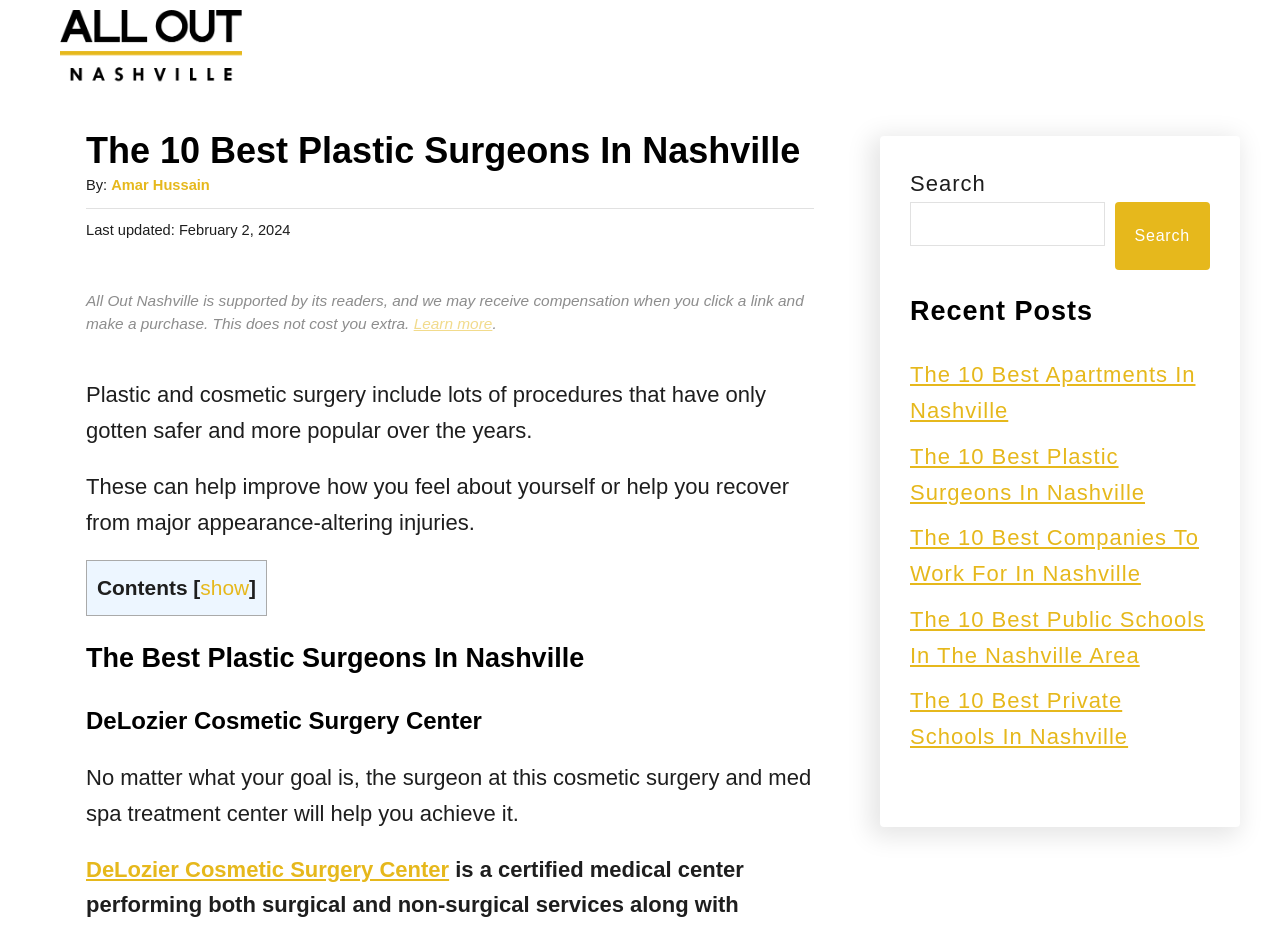Please give a succinct answer using a single word or phrase:
What is the relationship between the author and the website?

The author is affiliated with the website